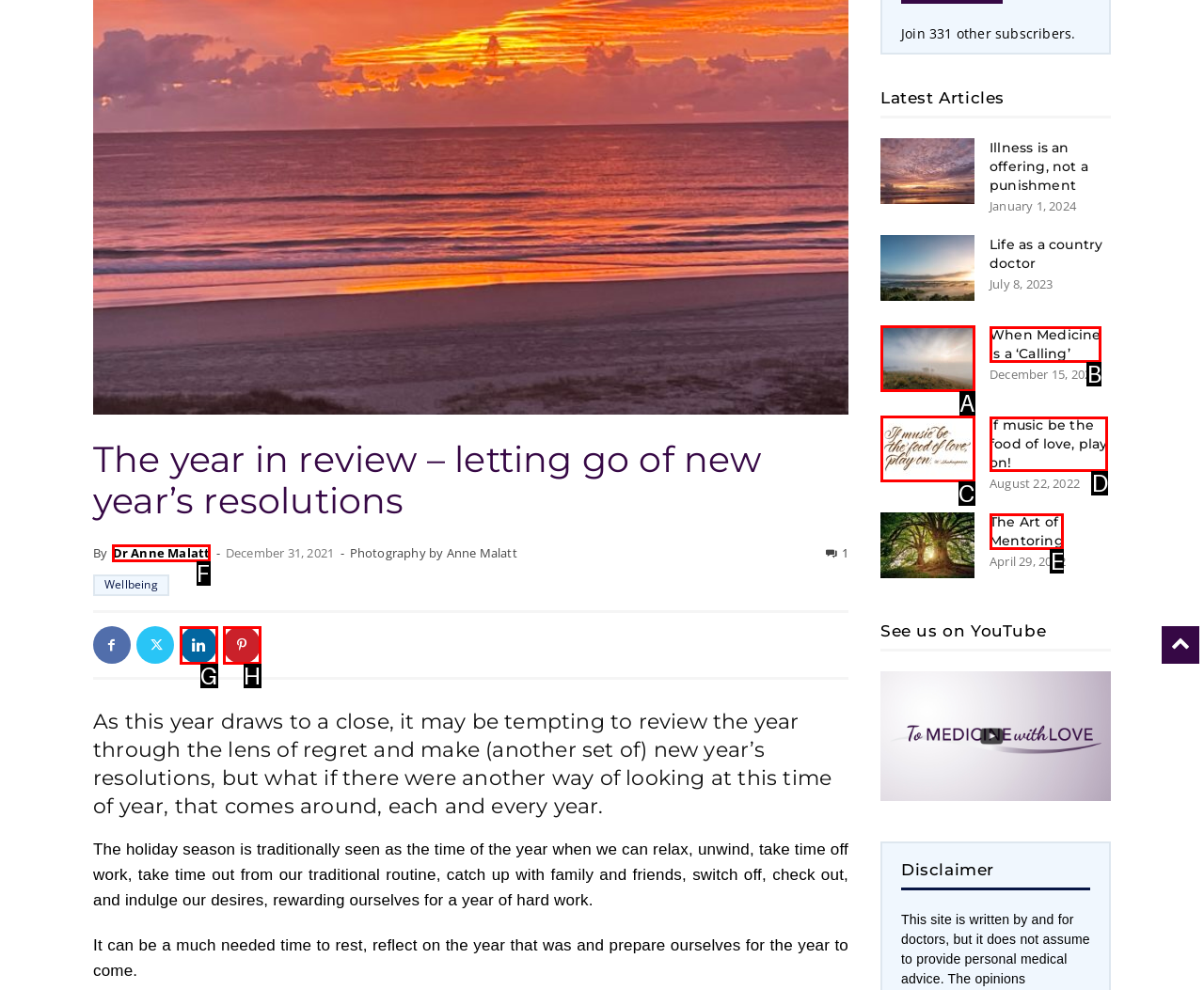Tell me which one HTML element best matches the description: The Art of Mentoring
Answer with the option's letter from the given choices directly.

E